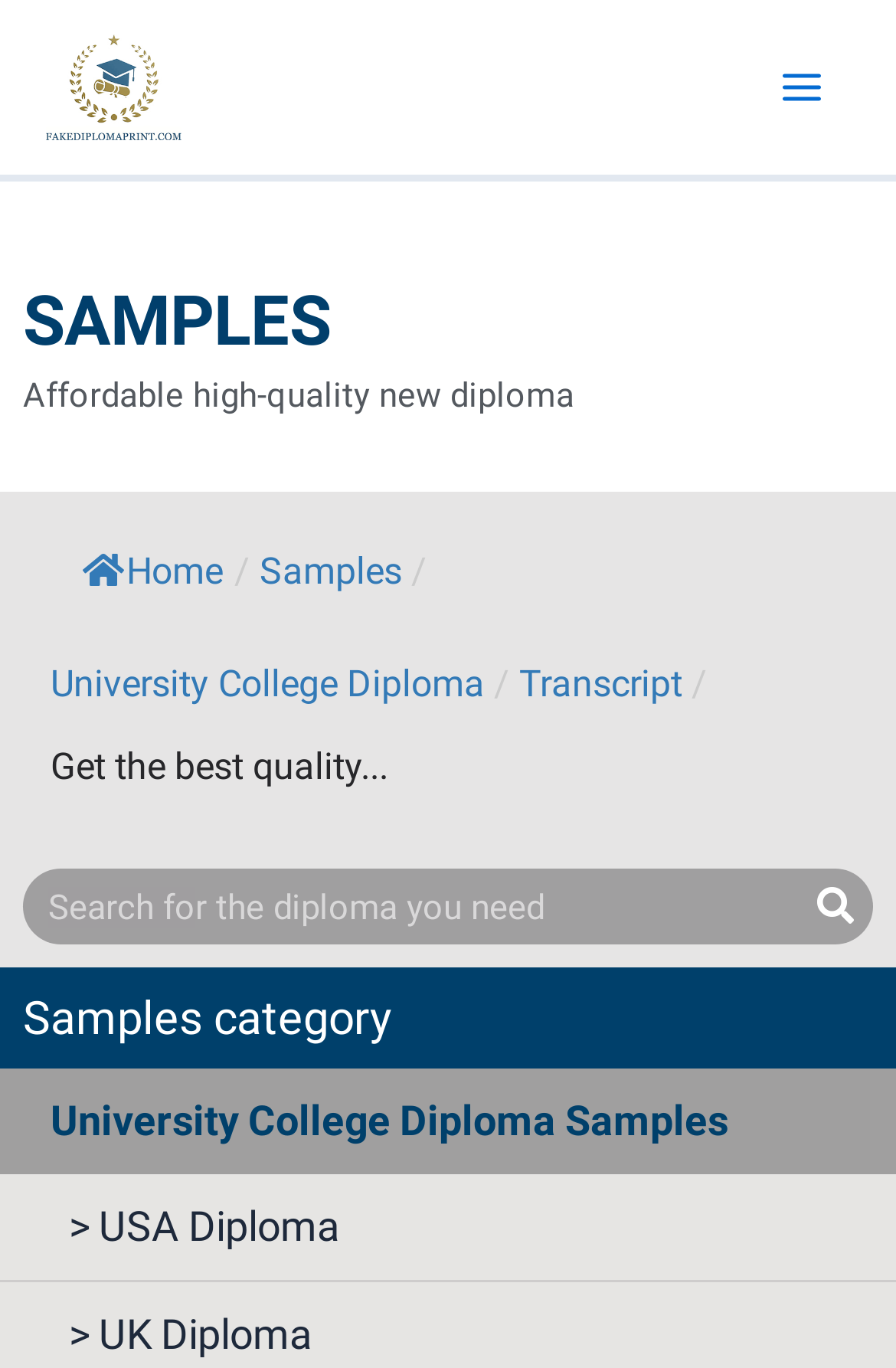Please specify the bounding box coordinates for the clickable region that will help you carry out the instruction: "Click on the 'Main Menu' button".

[0.841, 0.028, 0.949, 0.099]